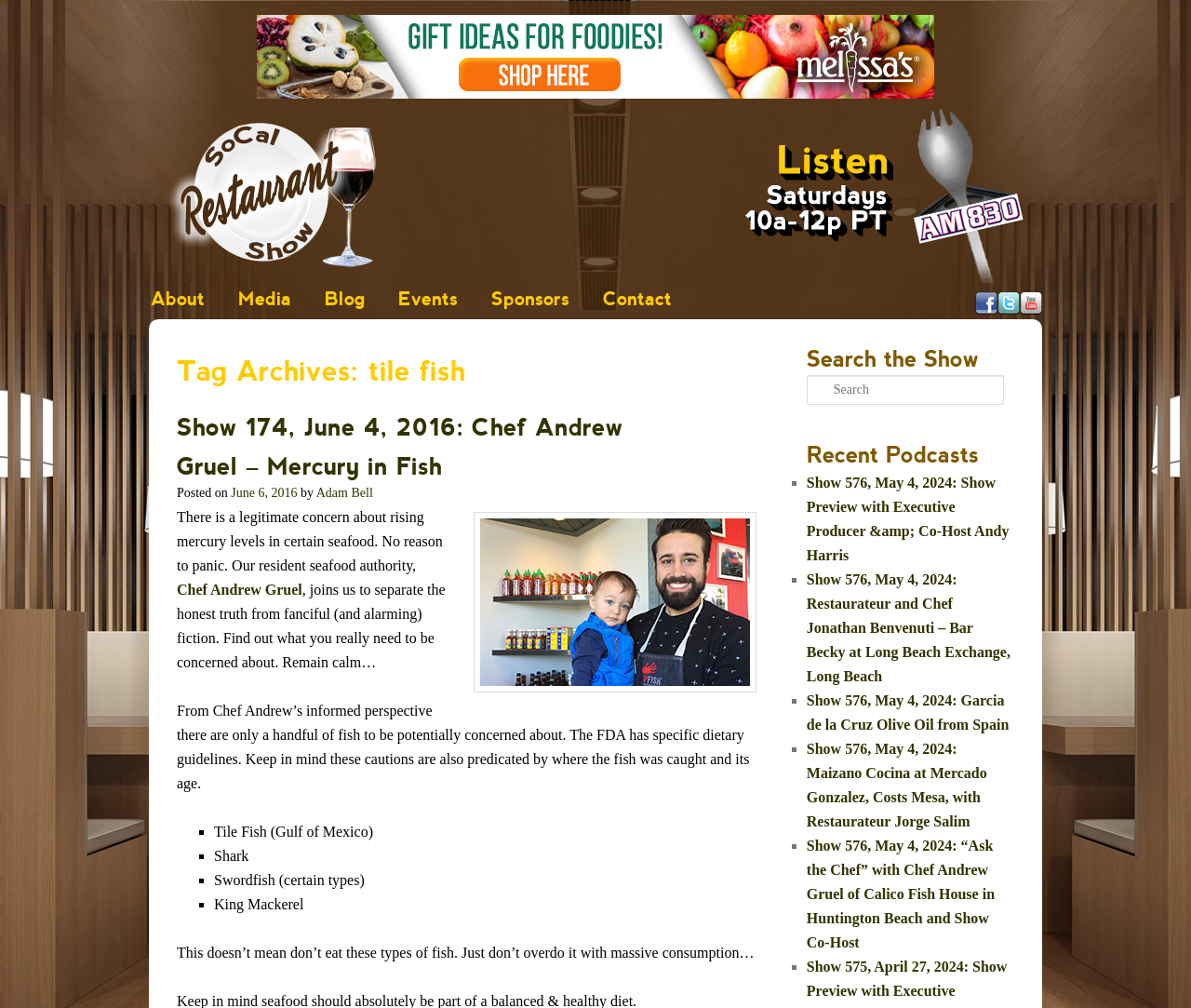What is the name of the restaurant show?
Refer to the image and give a detailed answer to the query.

The name of the restaurant show can be found in the heading element with the text 'SoCal Restaurant Show Saturdays 10:00AM PT on AM 830 KLAA Los Angeles'.